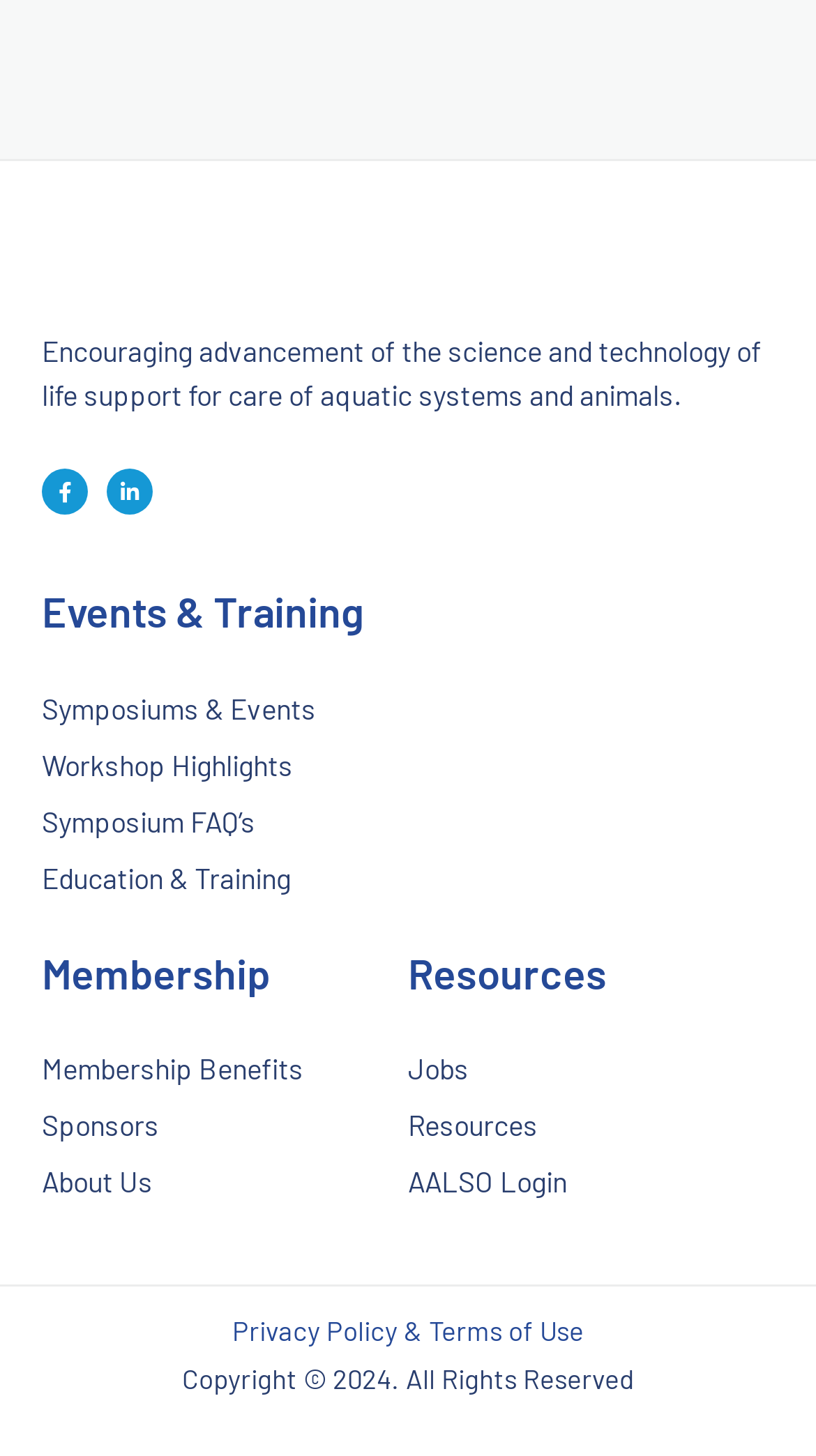Please specify the bounding box coordinates of the region to click in order to perform the following instruction: "Explore available resources".

[0.5, 0.714, 0.949, 0.753]